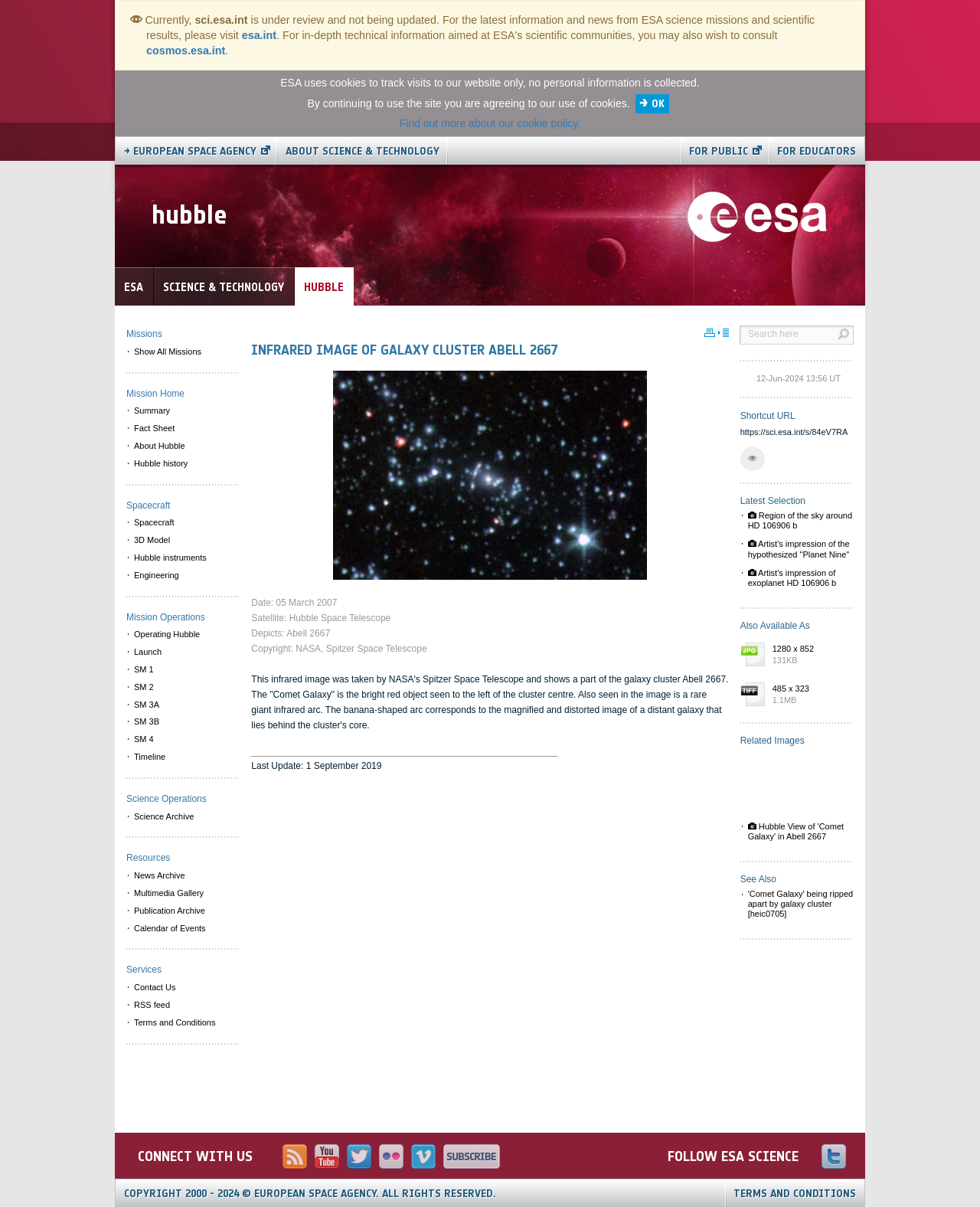Is this a NASA webpage?
Carefully analyze the image and provide a detailed answer to the question.

I determined this by looking at the copyright information at the bottom of the page, which mentions NASA, and also by seeing the NASA logo at the top of the page.